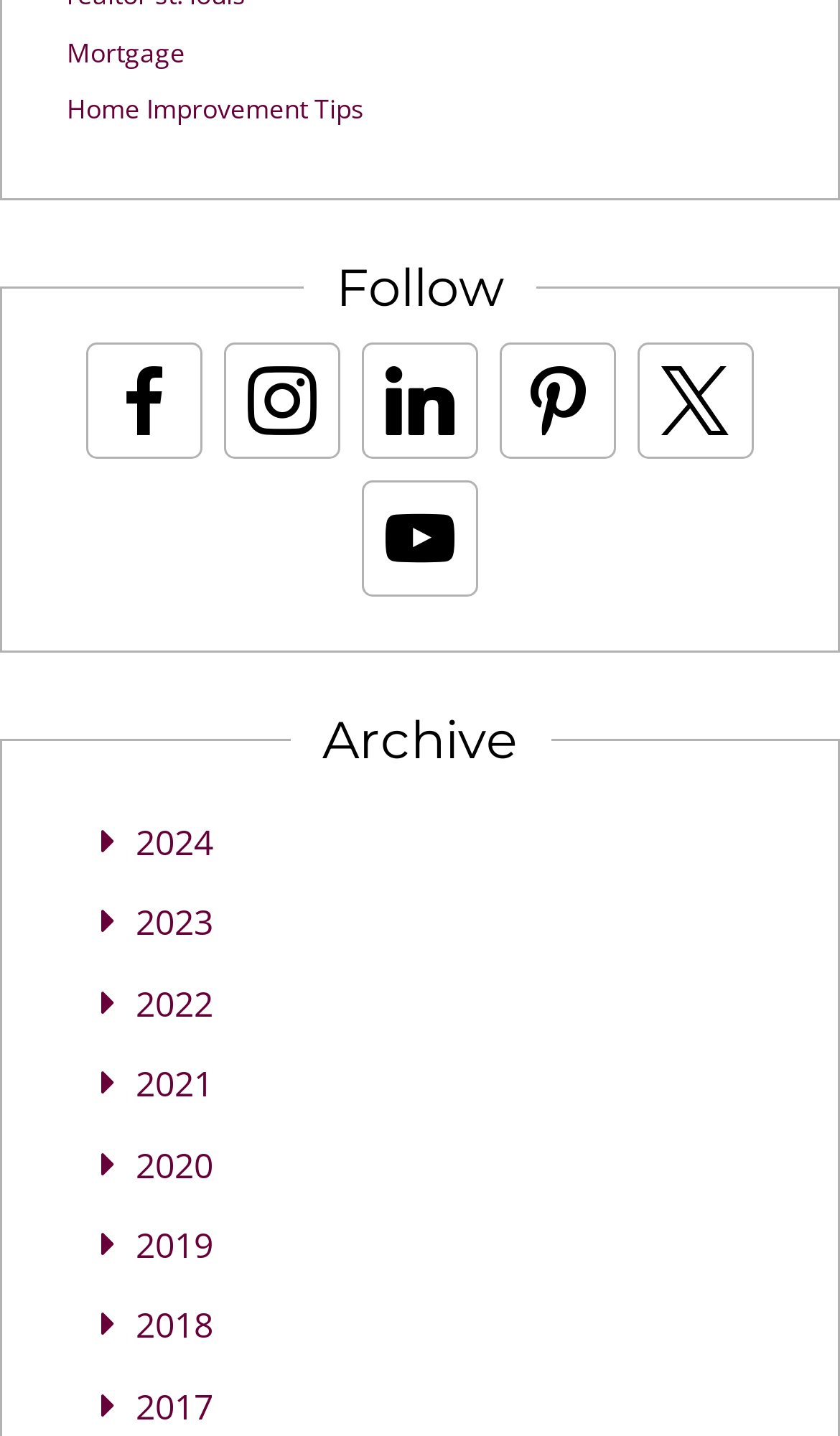Show the bounding box coordinates of the element that should be clicked to complete the task: "Click on Mortgage".

[0.079, 0.024, 0.221, 0.049]